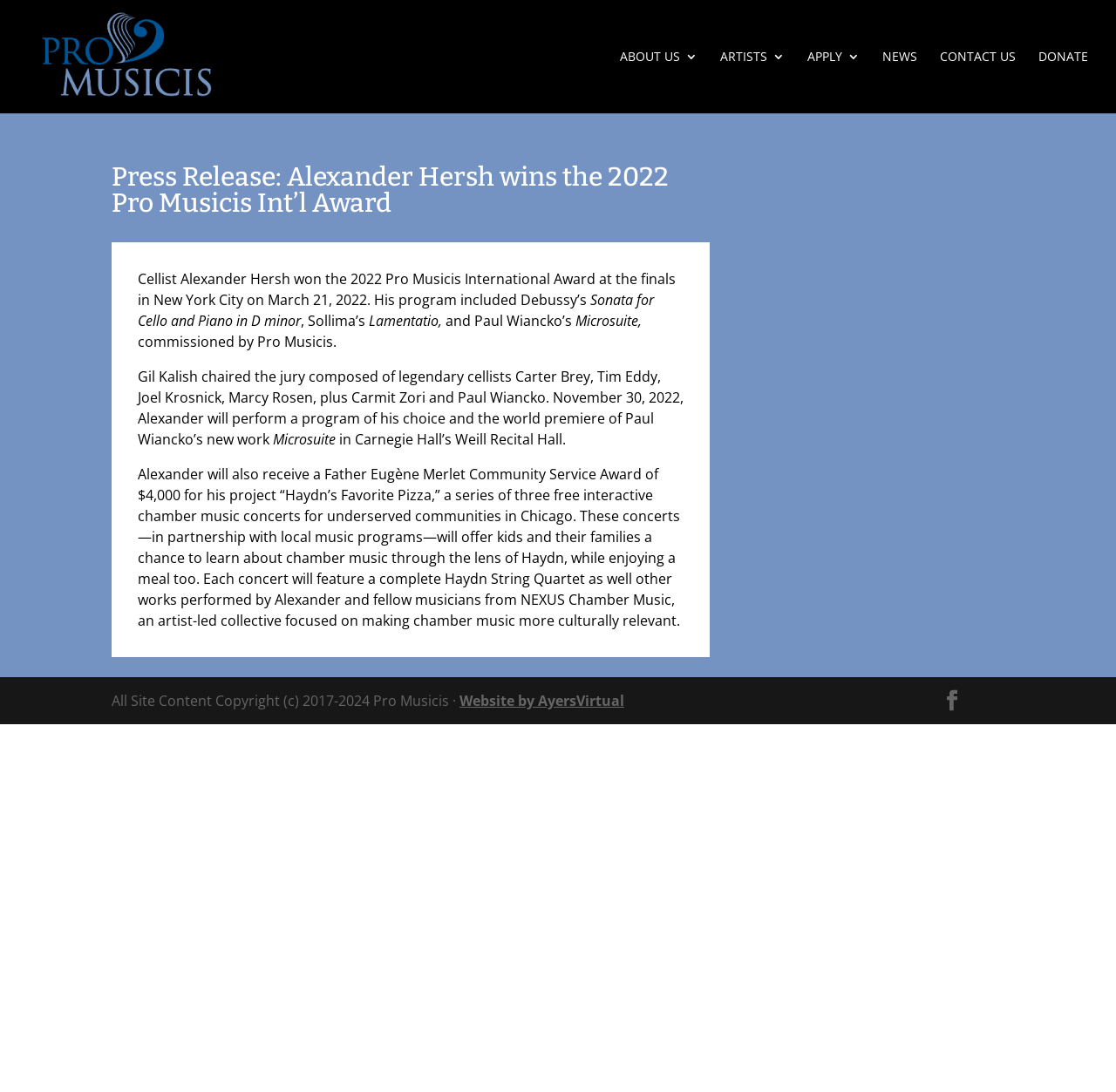Use a single word or phrase to answer the question: What is the name of the hall where Alexander Hersh will perform?

Carnegie Hall’s Weill Recital Hall